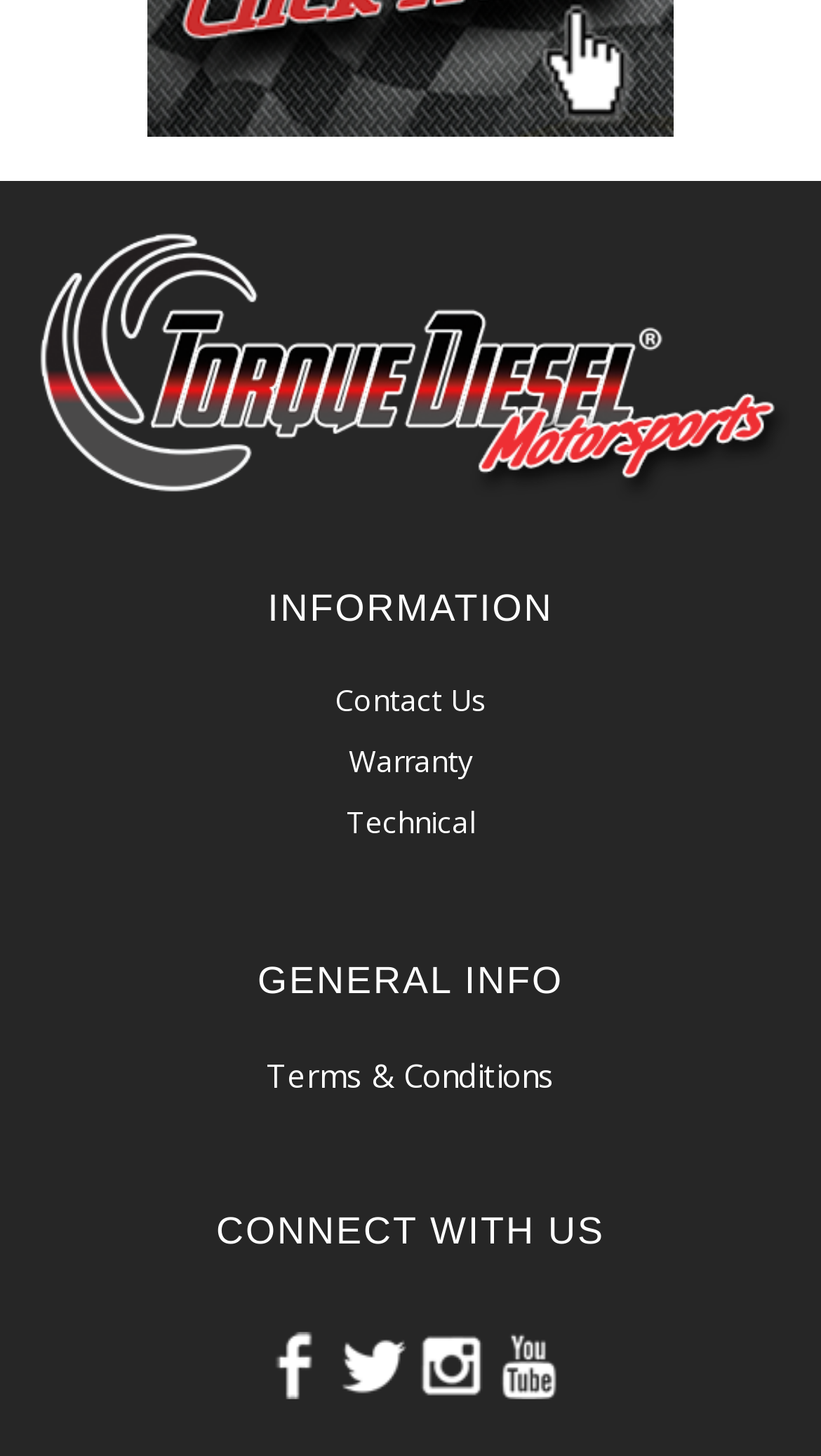Identify the bounding box coordinates of the element to click to follow this instruction: 'Follow us on Facebook'. Ensure the coordinates are four float values between 0 and 1, provided as [left, top, right, bottom].

[0.317, 0.939, 0.399, 0.967]